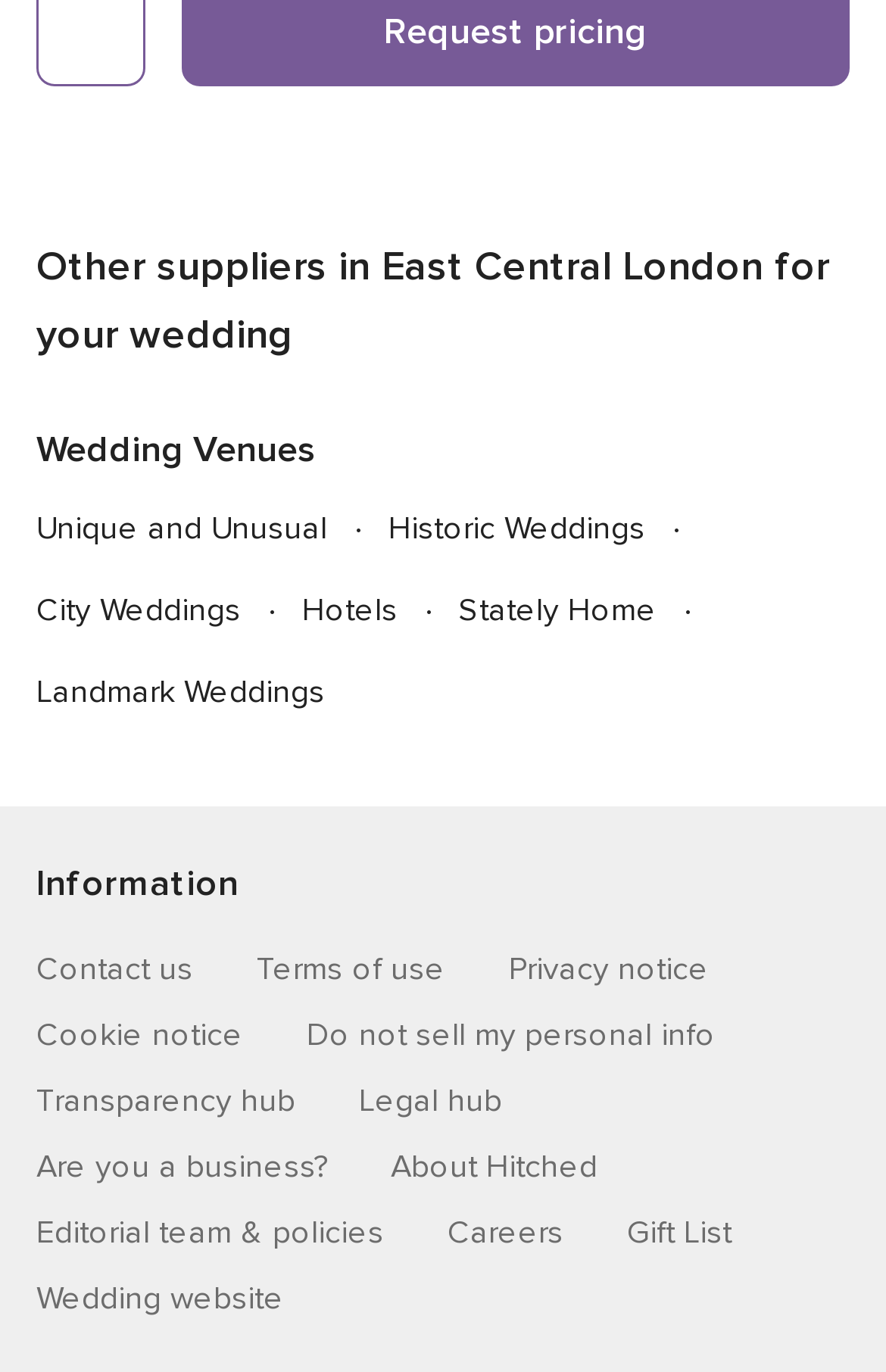What type of information is provided under 'Information'?
Examine the screenshot and reply with a single word or phrase.

Wedding-related information